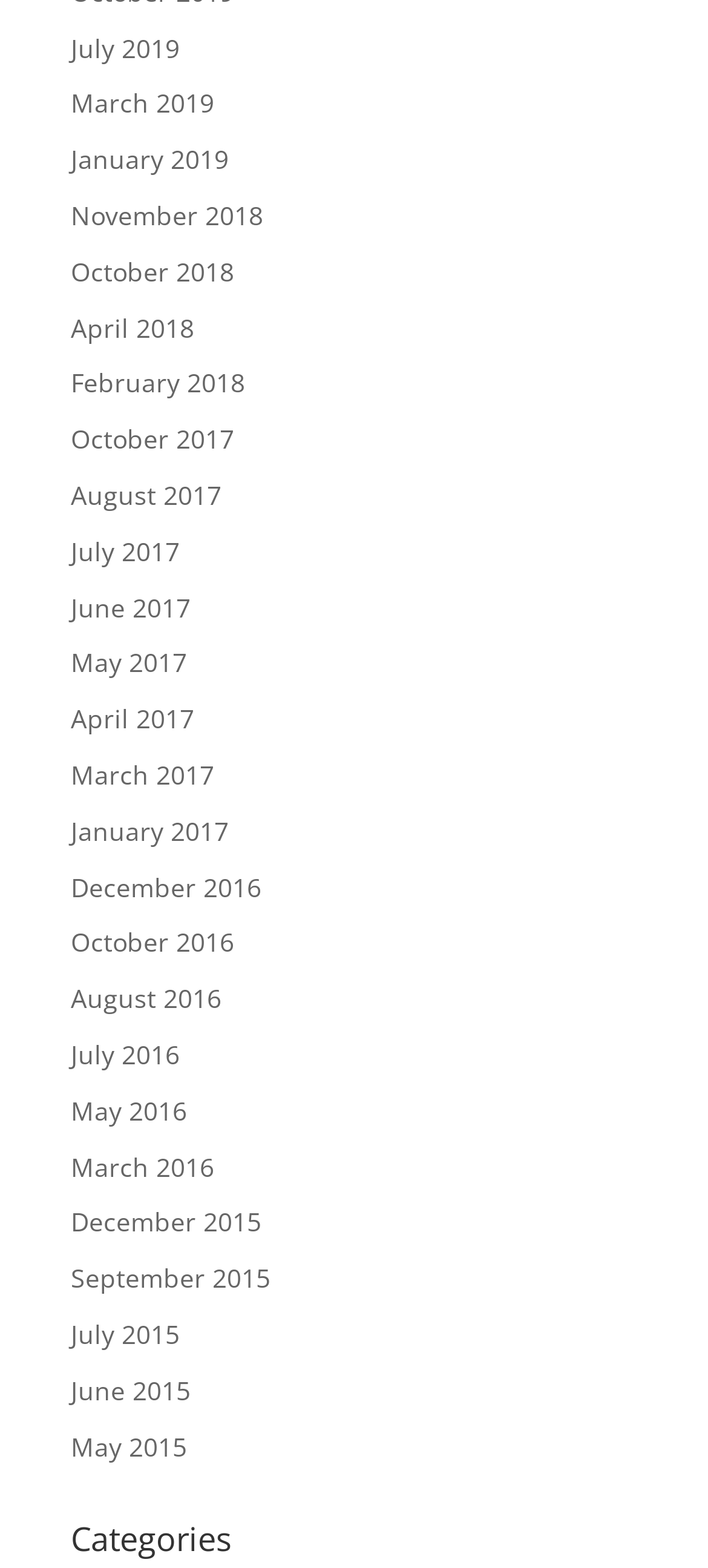Please find the bounding box coordinates of the element that must be clicked to perform the given instruction: "visit October 2018". The coordinates should be four float numbers from 0 to 1, i.e., [left, top, right, bottom].

[0.1, 0.162, 0.331, 0.184]